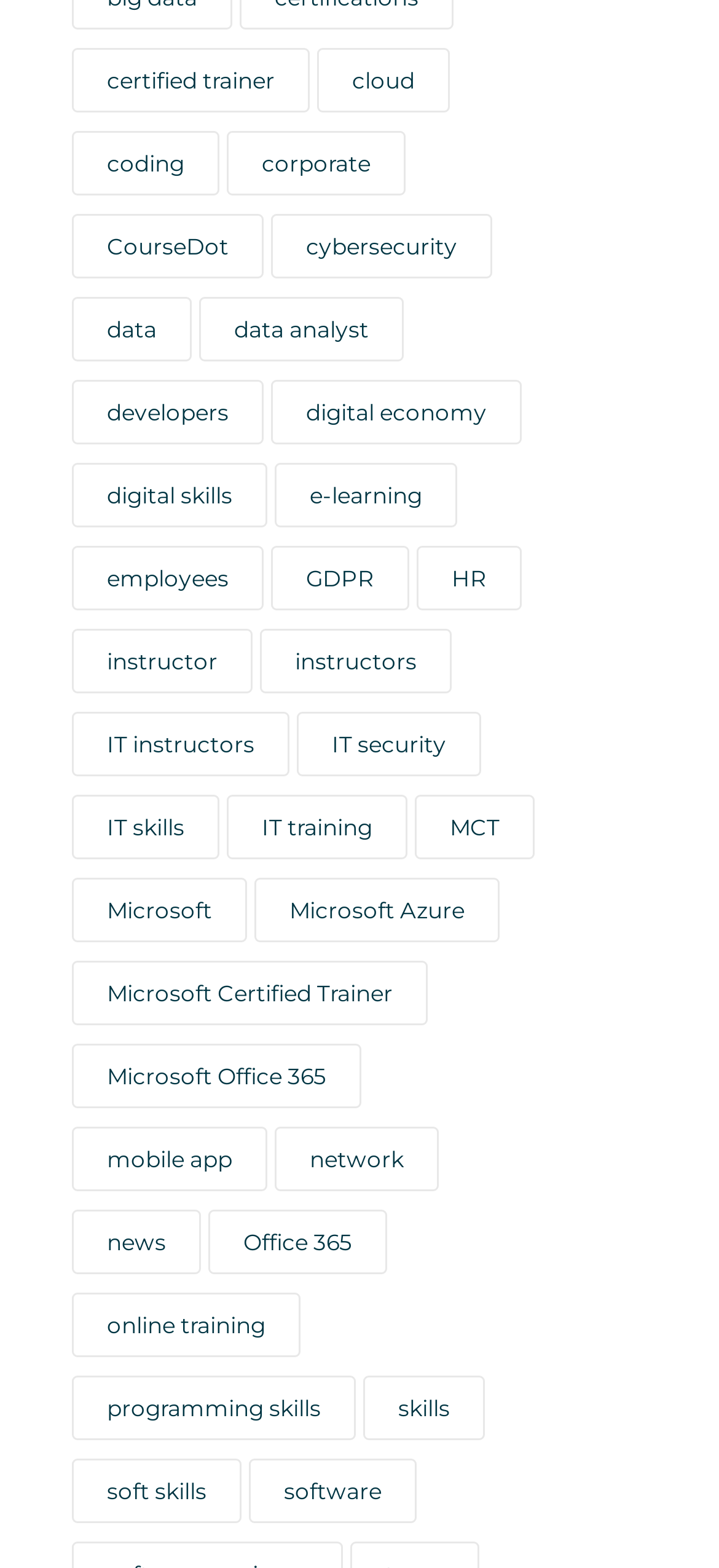Identify the bounding box coordinates of the element that should be clicked to fulfill this task: "browse Real Estate". The coordinates should be provided as four float numbers between 0 and 1, i.e., [left, top, right, bottom].

None